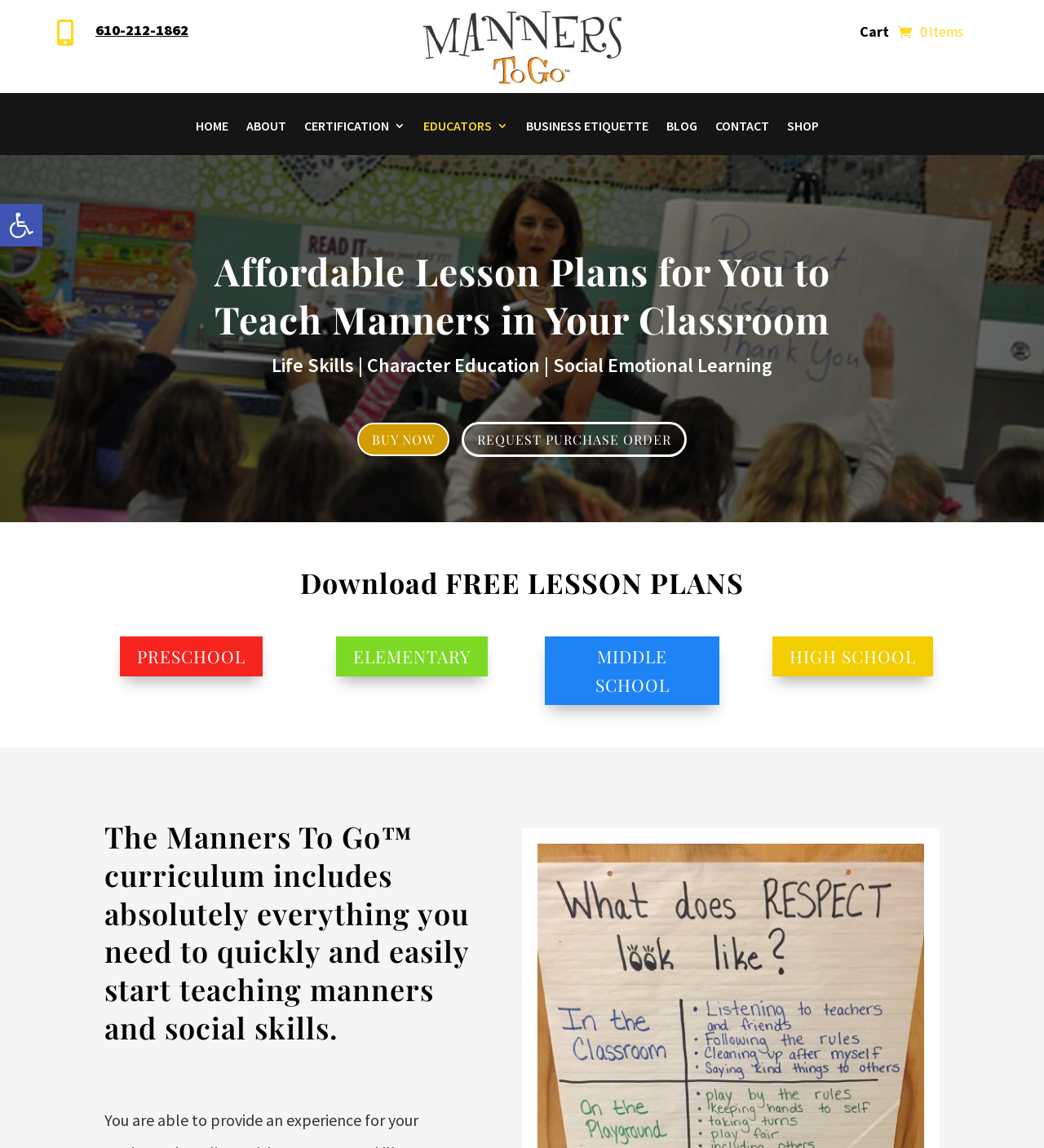Determine the bounding box coordinates of the section to be clicked to follow the instruction: "Click on the 'How employers can support staff going through menopause' article". The coordinates should be given as four float numbers between 0 and 1, formatted as [left, top, right, bottom].

None